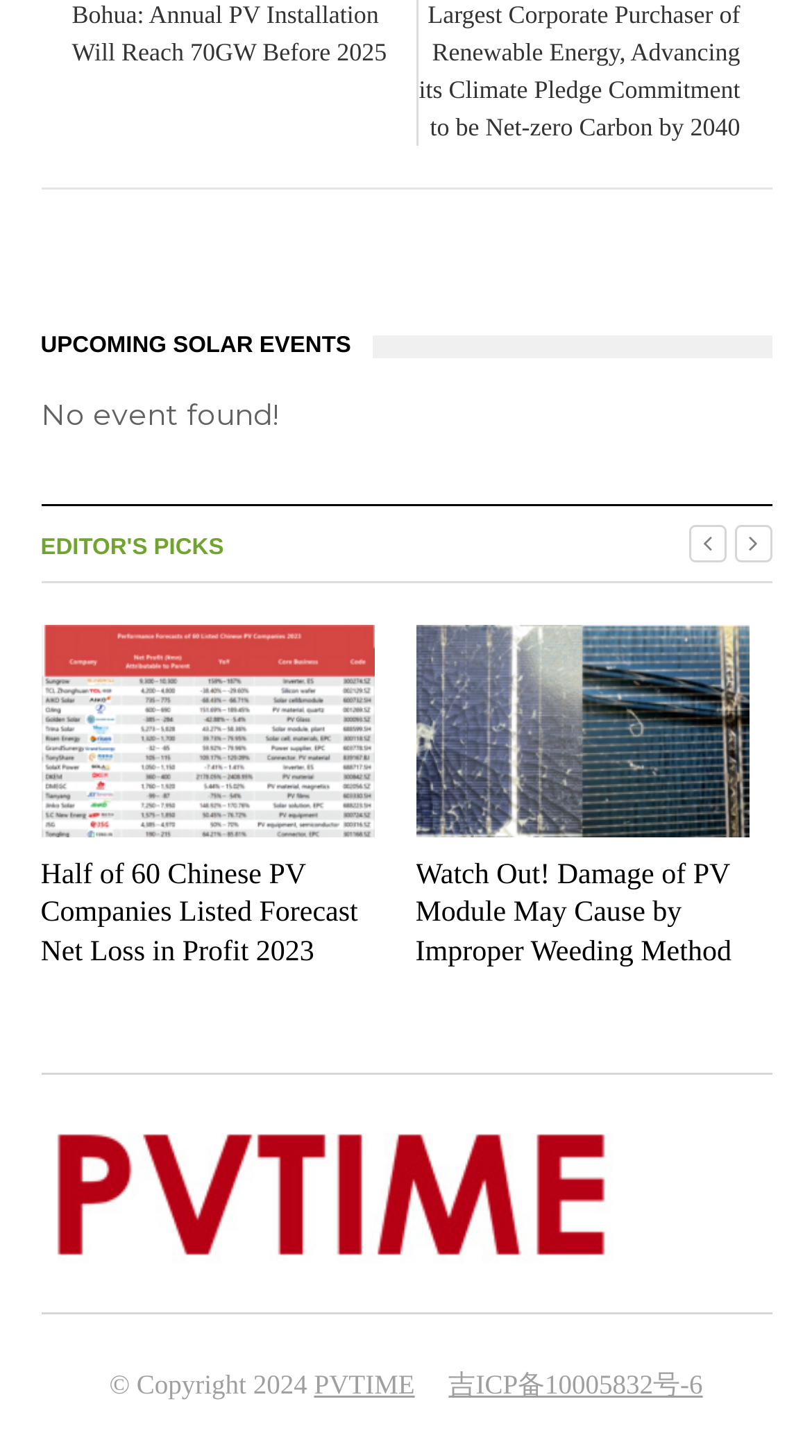Provide the bounding box coordinates for the area that should be clicked to complete the instruction: "Read article about Watch Out! Damage of PV Module May Cause by Improper Weeding Method".

[0.512, 0.565, 0.922, 0.587]